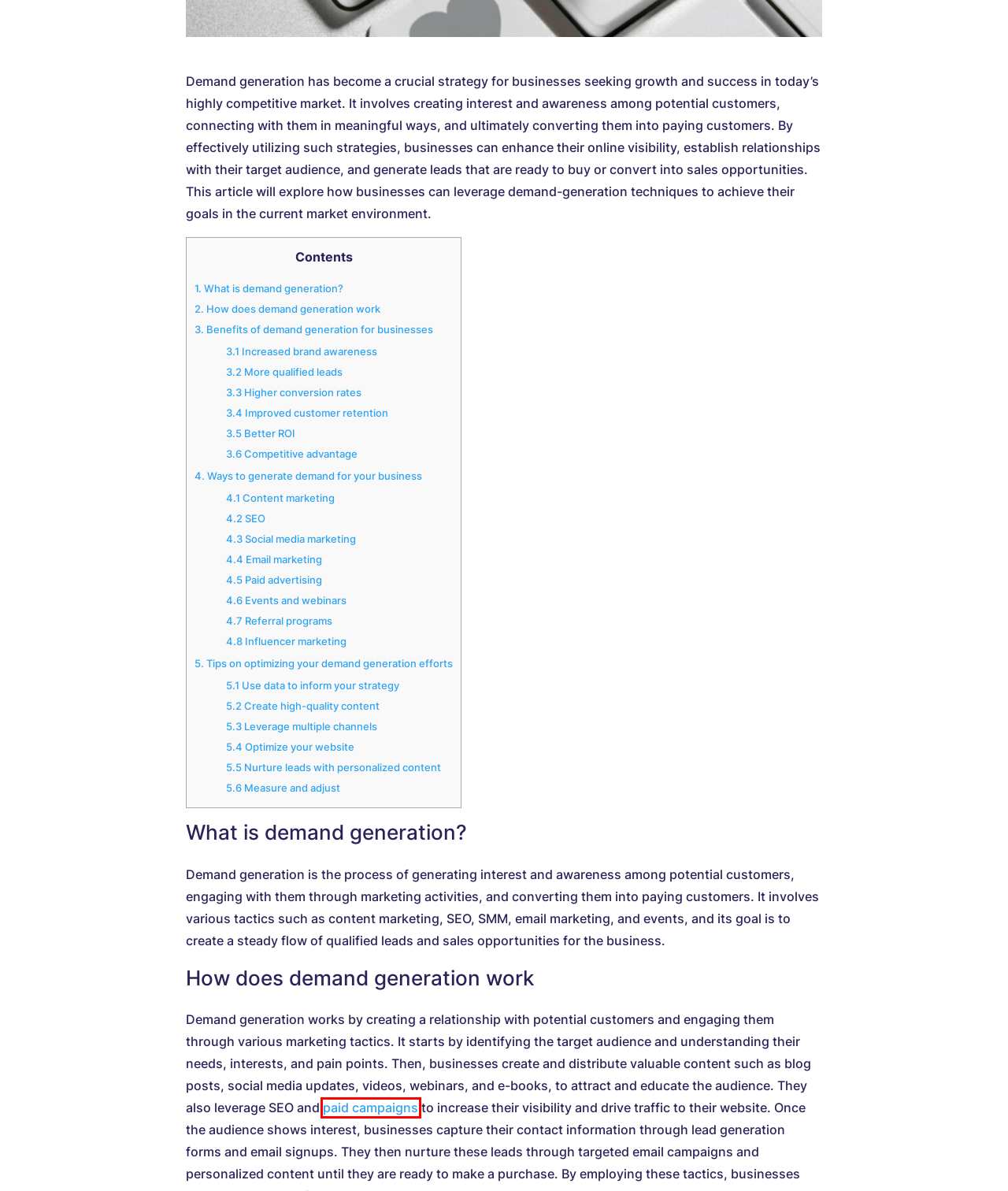Review the webpage screenshot provided, noting the red bounding box around a UI element. Choose the description that best matches the new webpage after clicking the element within the bounding box. The following are the options:
A. How to Use Paid Campaigns to Grow Your Business
B. Ecommerce Website Design and Development Company
C. Learn Digital Marketing Online-Brandshark Academy
D. Website Development | Digital Marketing | UI Design Company
E. Contact us - Design and Marketing Agency
F. Creative Digital Marketing Agency | Expert Marketing Consultants
G. 10 Email Marketing Platforms For Your Business Campaign
H. Website design development and digtial marketing case studies

A